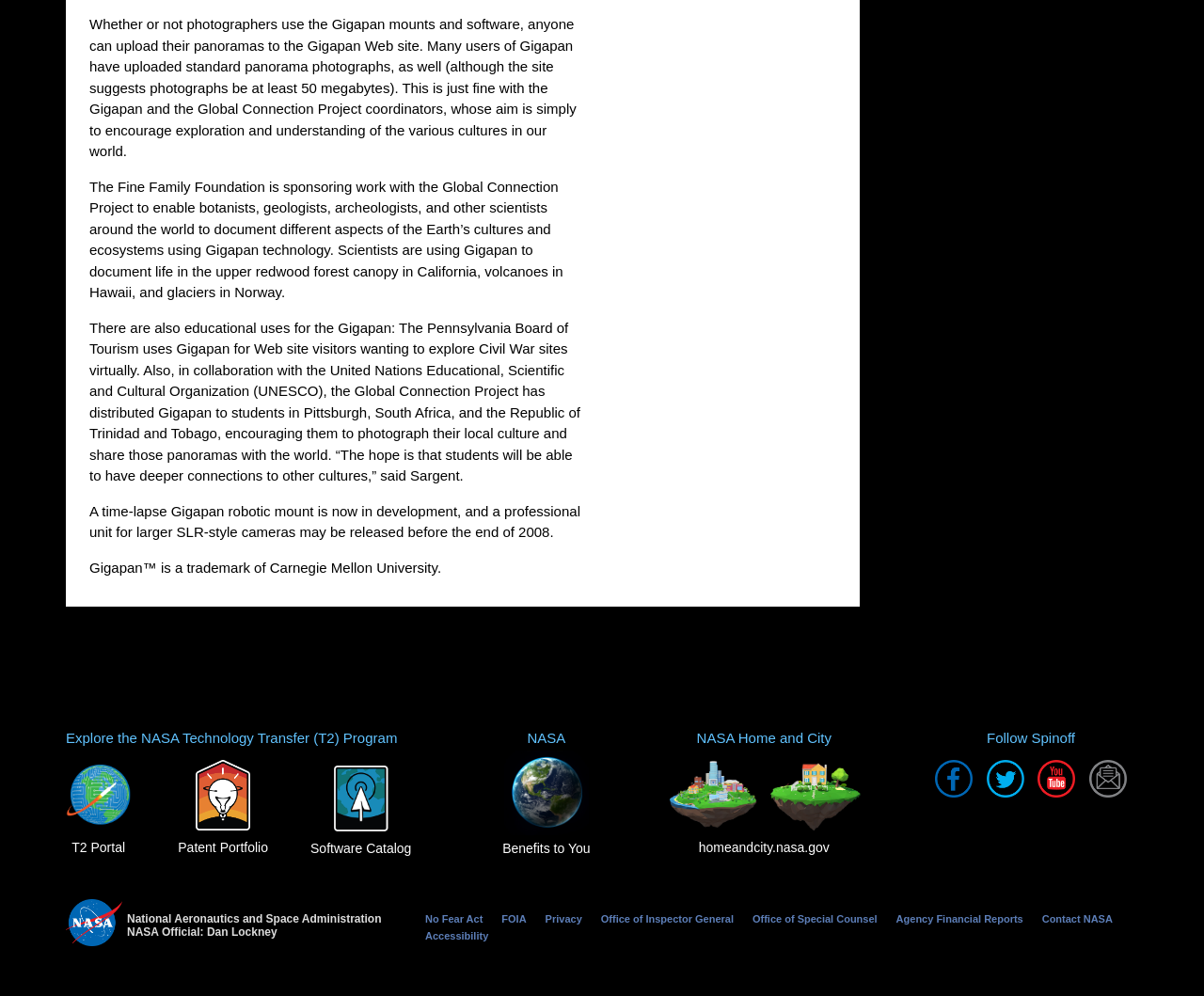What is the Fine Family Foundation sponsoring?
Please provide a single word or phrase as your answer based on the image.

Work with the Global Connection Project